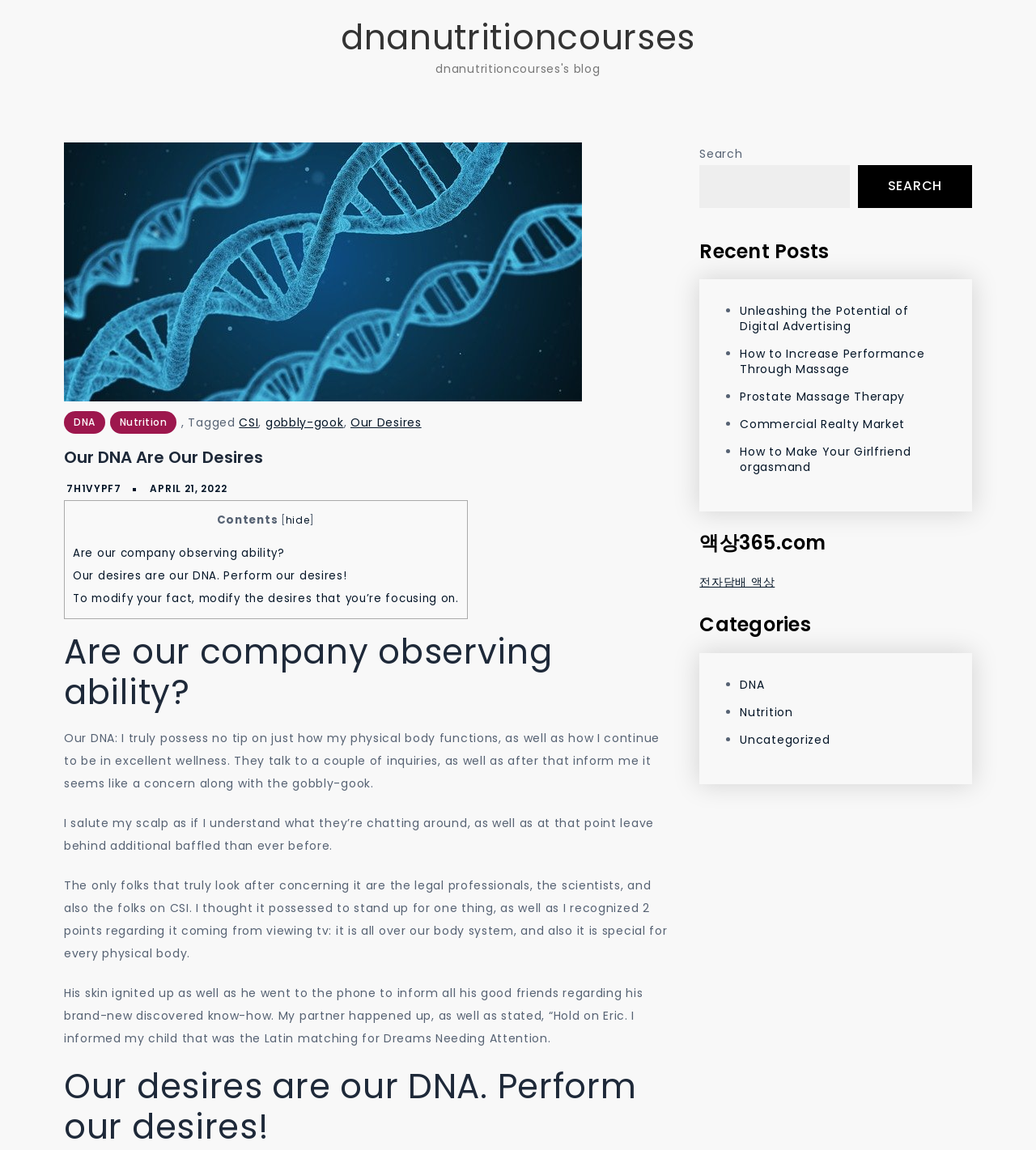What is the main heading of this webpage? Please extract and provide it.

Our DNA Are Our Desires